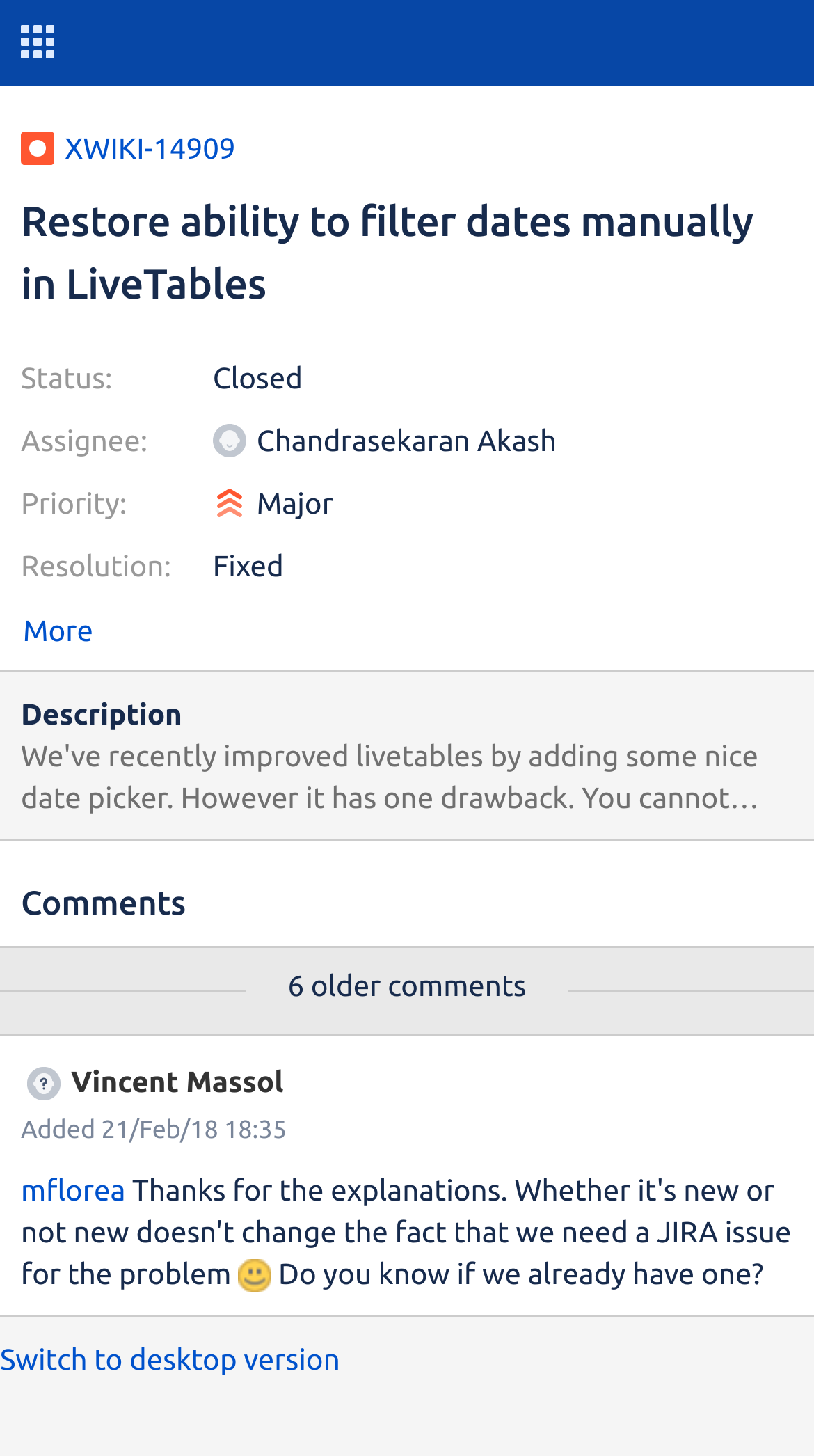Give a succinct answer to this question in a single word or phrase: 
Who is the assignee of this issue?

Chandrasekaran Akash